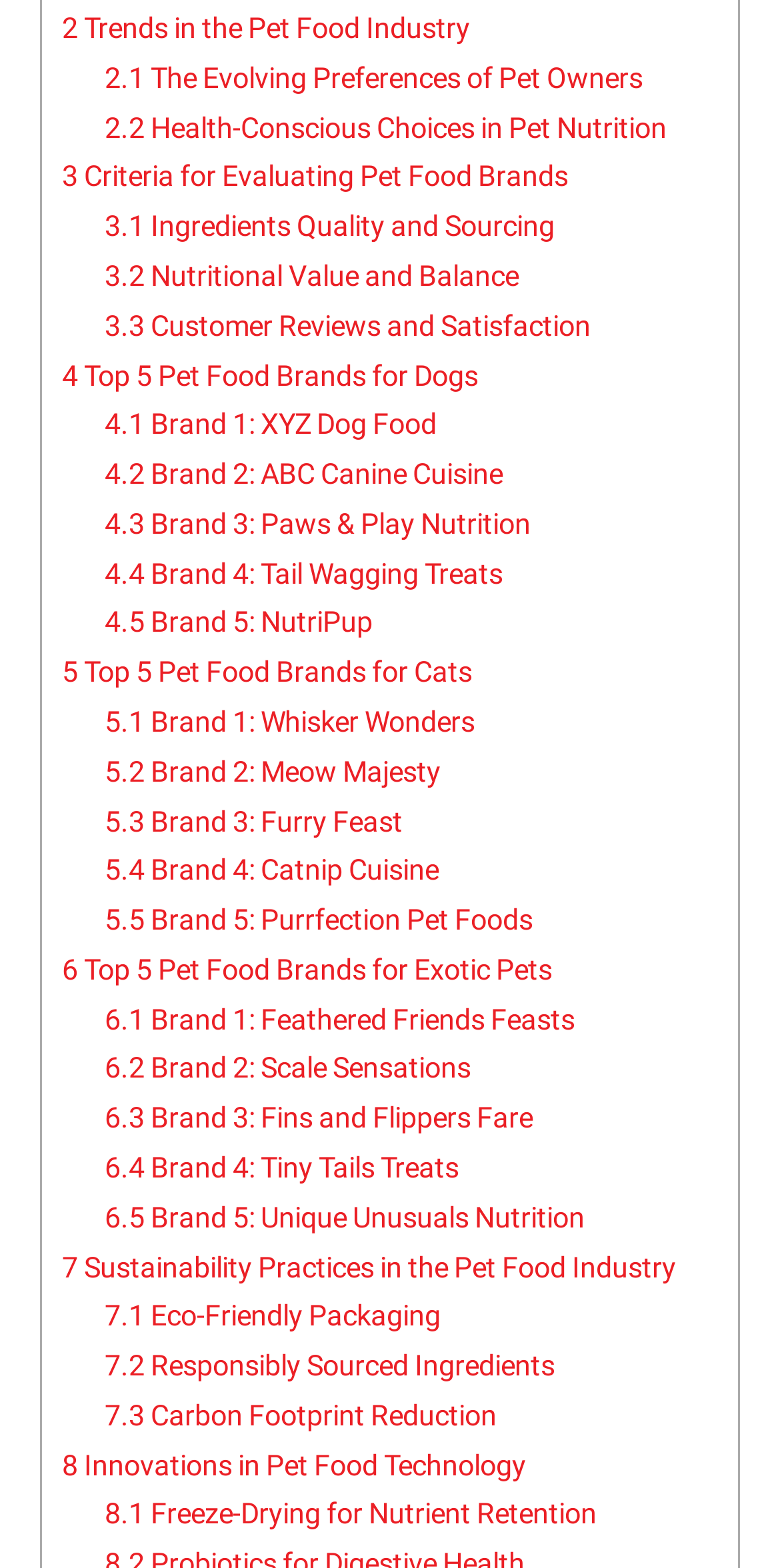Respond with a single word or short phrase to the following question: 
What is the first trend in the pet food industry?

Evolving Preferences of Pet Owners